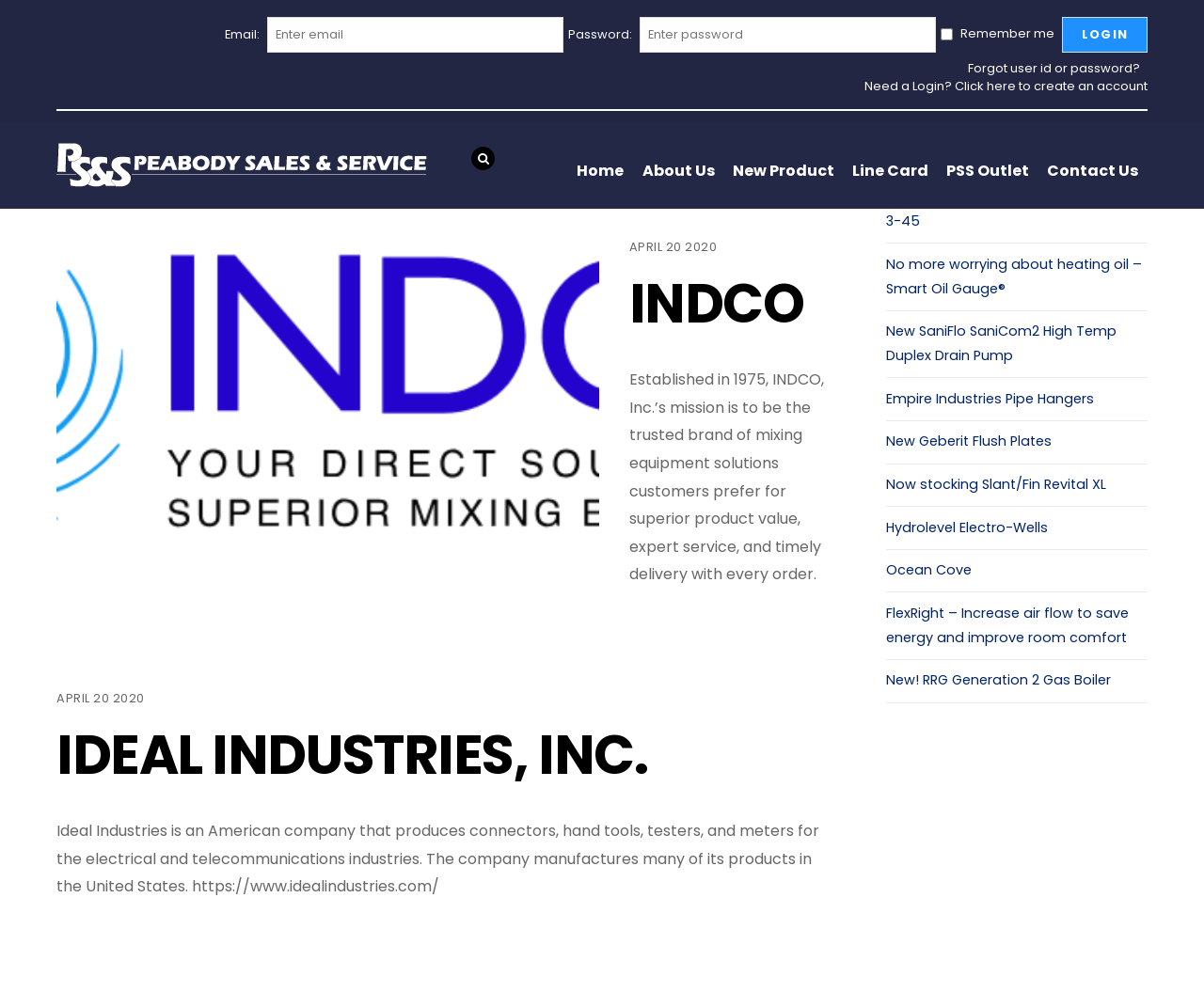Refer to the image and provide an in-depth answer to the question:
What is the name of the company established in 1975?

The webpage mentions that INDCO, Inc. was established in 1975, and it is a trusted brand of mixing equipment solutions.